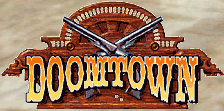Elaborate on all the elements present in the image.

The image features the title "DOOMTOWN," prominently displayed in a stylized font that evokes a Wild West theme. The text is set against a wooden background adorned with crossed rifles, reinforcing the game's frontier and gun-slinging aesthetic. This visual representation serves as a focal point for the associated content, which aims to guide players in deck design and strategy within the context of the Doomtown card game. The accompanying text discussions emphasize understanding card interactions and developing effective decks, making this title central to the thematic elements of strategy and gameplay in Doomtown.